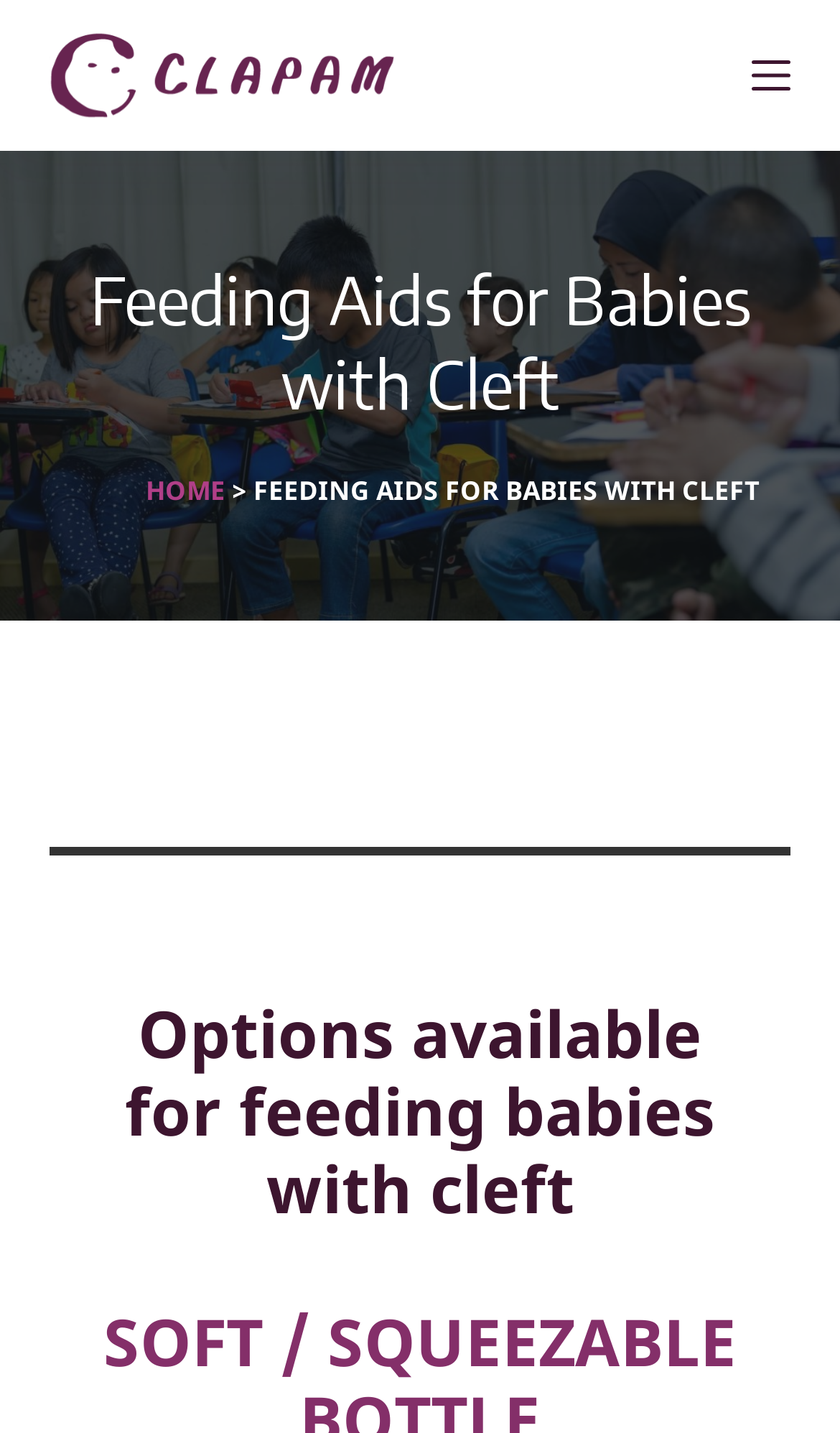Answer succinctly with a single word or phrase:
How many main sections are on this webpage?

2